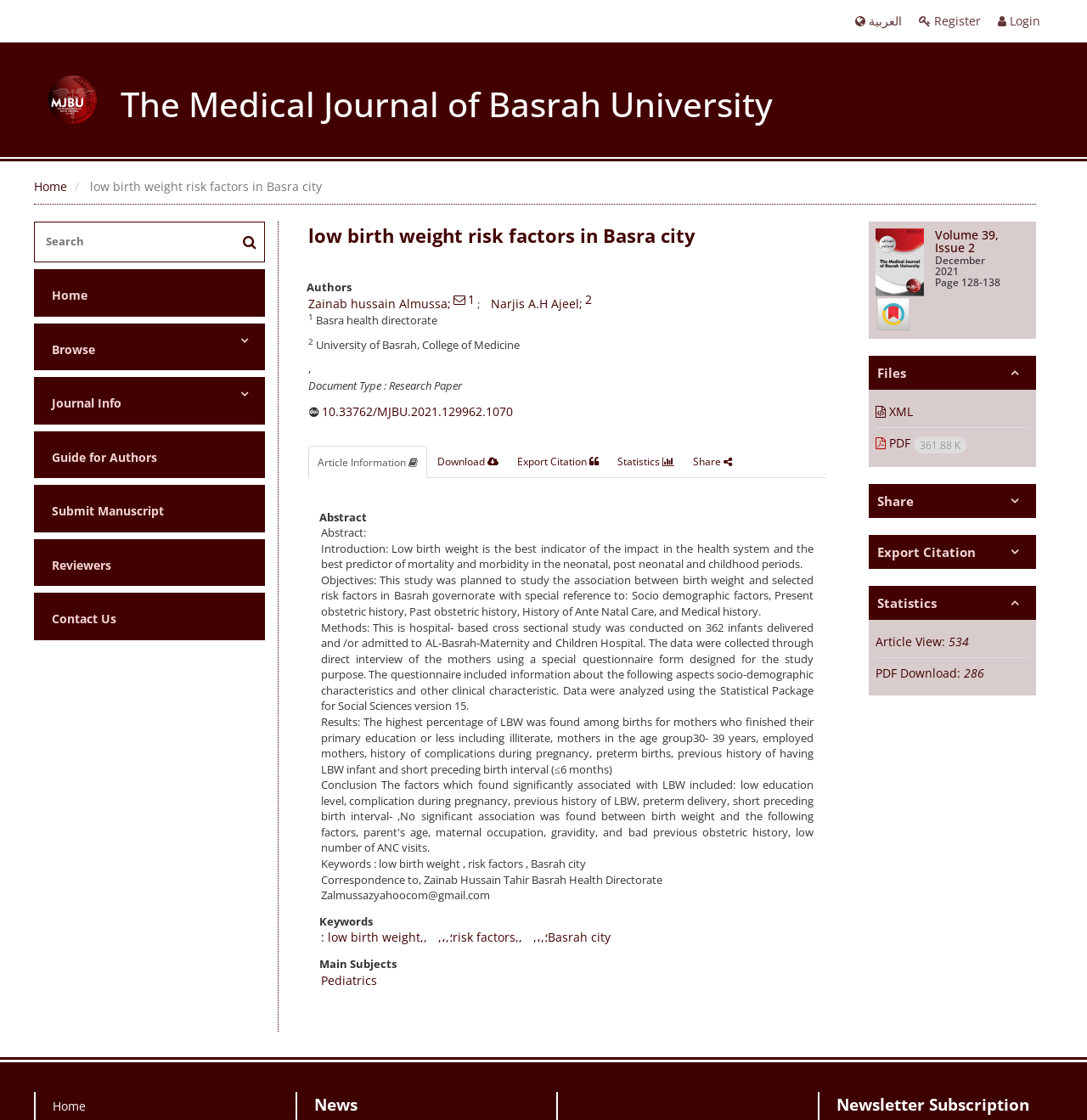What is the volume and issue number of the journal?
Based on the image, give a concise answer in the form of a single word or short phrase.

Volume 39, Issue 2